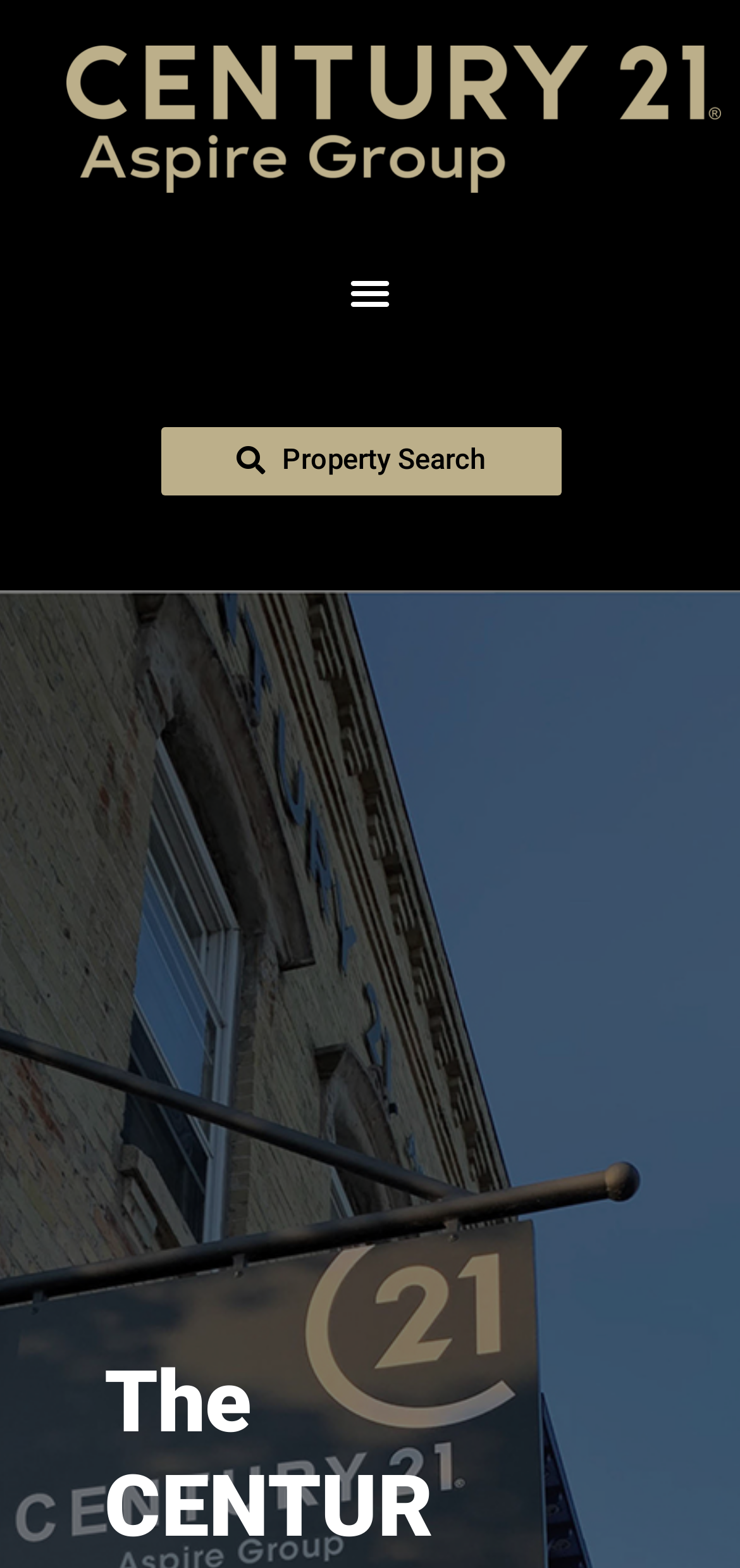Identify the bounding box of the UI element described as follows: "Menu". Provide the coordinates as four float numbers in the range of 0 to 1 [left, top, right, bottom].

[0.458, 0.166, 0.542, 0.206]